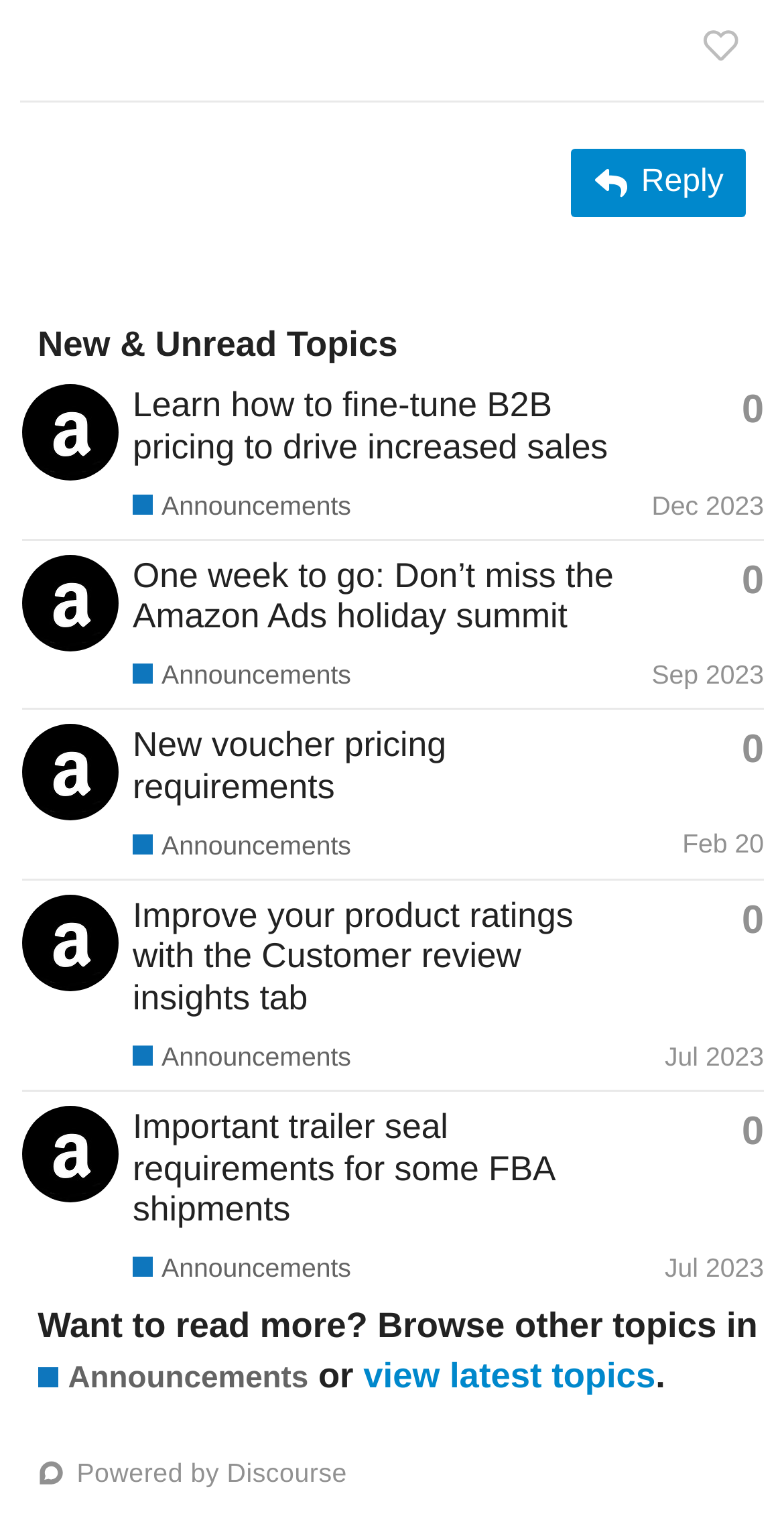Provide the bounding box coordinates of the HTML element this sentence describes: "view latest topics".

[0.463, 0.895, 0.836, 0.921]